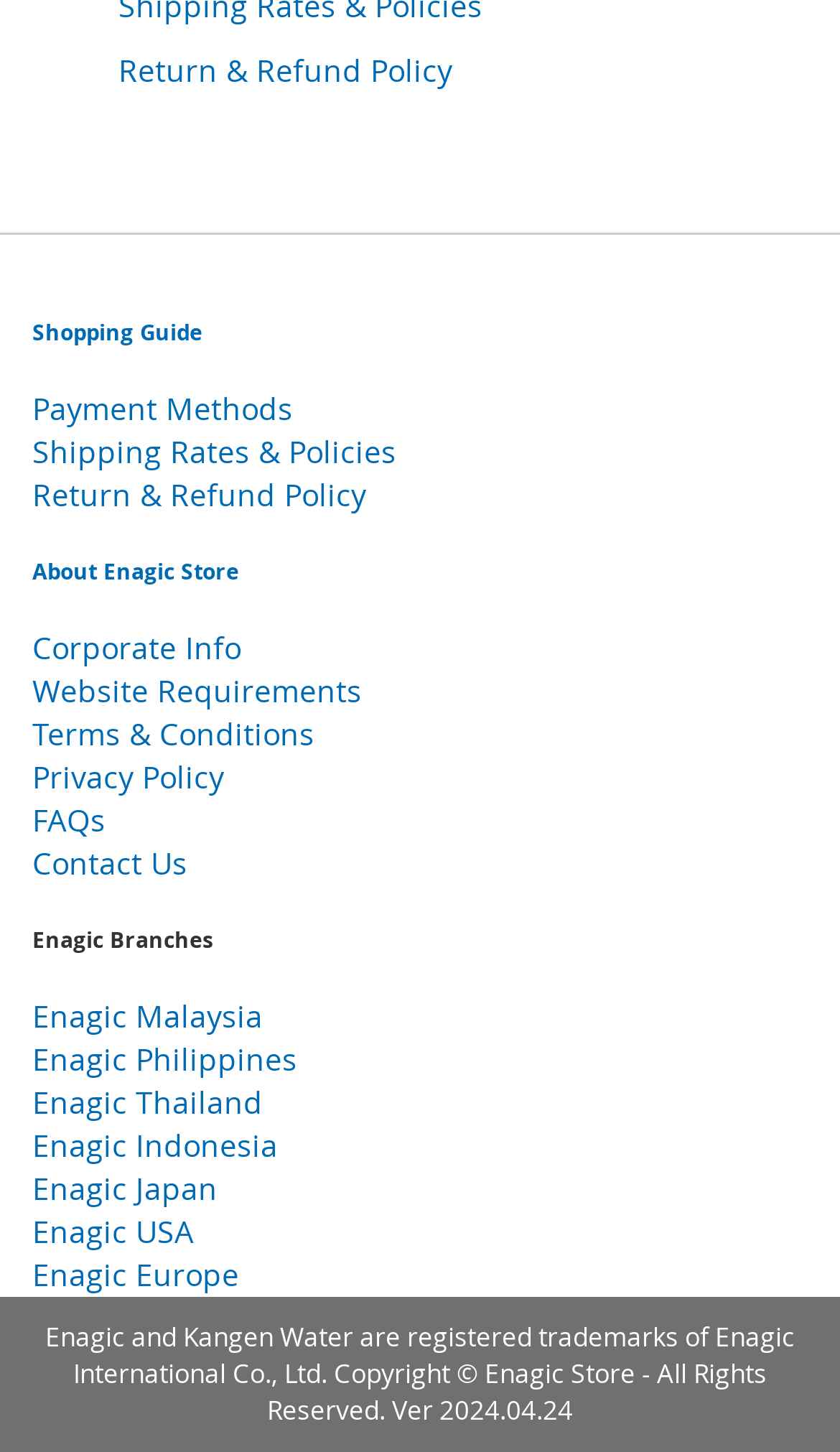Can you specify the bounding box coordinates of the area that needs to be clicked to fulfill the following instruction: "Check FAQs"?

[0.038, 0.551, 0.126, 0.579]